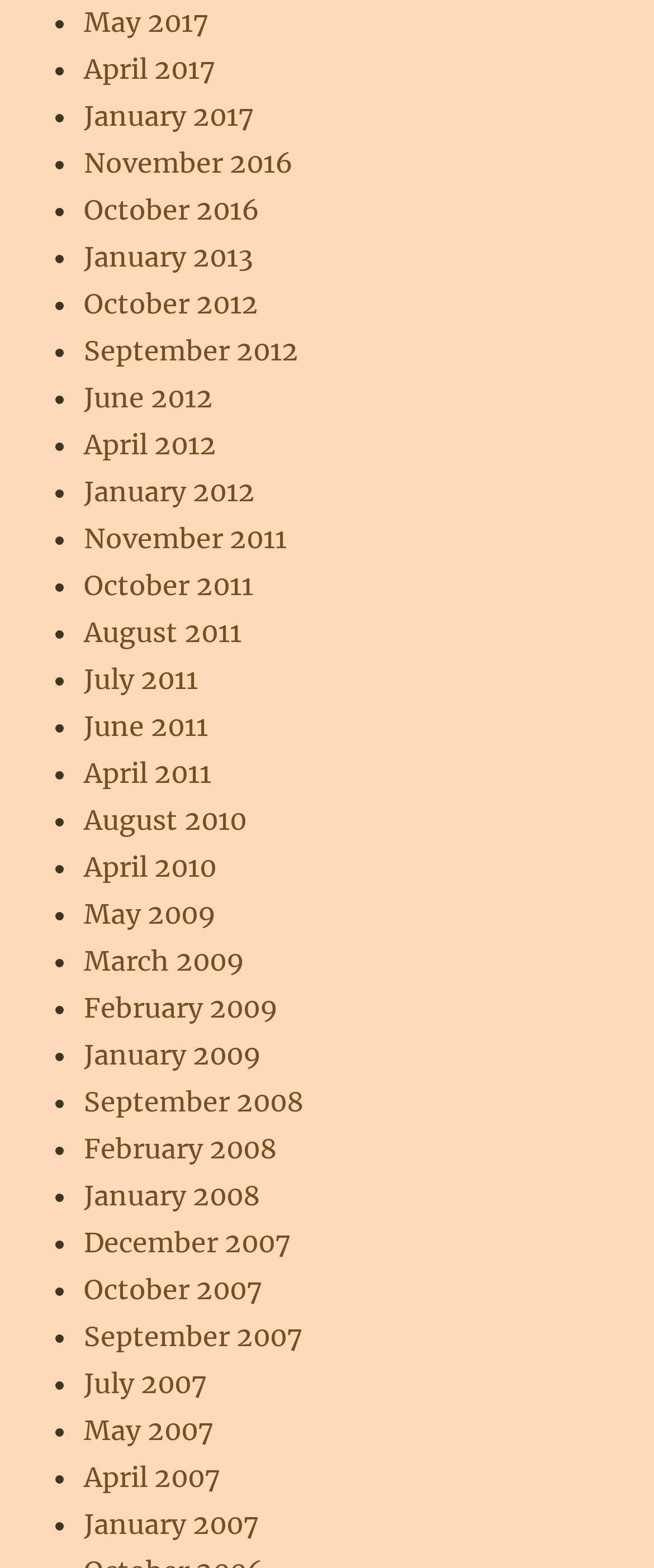Find and provide the bounding box coordinates for the UI element described here: "January 2012". The coordinates should be given as four float numbers between 0 and 1: [left, top, right, bottom].

[0.128, 0.303, 0.39, 0.324]